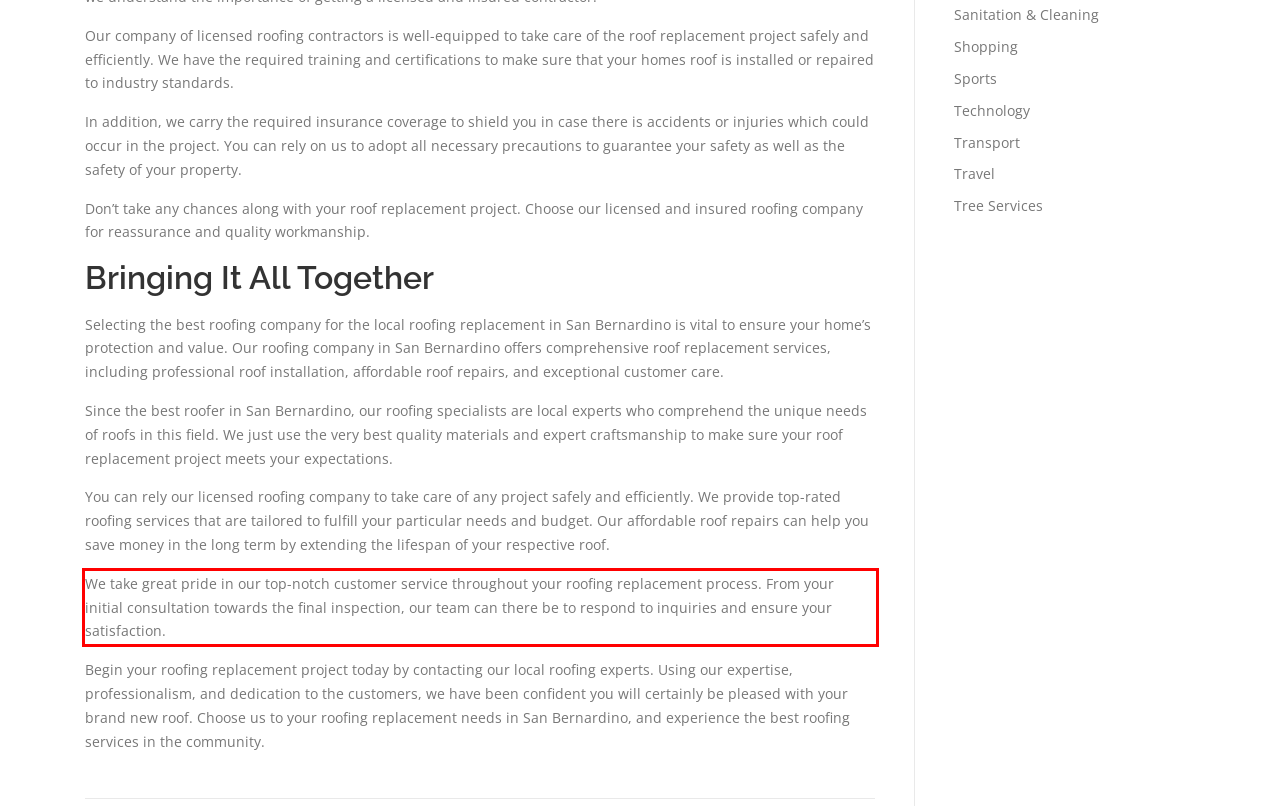Examine the webpage screenshot and use OCR to recognize and output the text within the red bounding box.

We take great pride in our top-notch customer service throughout your roofing replacement process. From your initial consultation towards the final inspection, our team can there be to respond to inquiries and ensure your satisfaction.